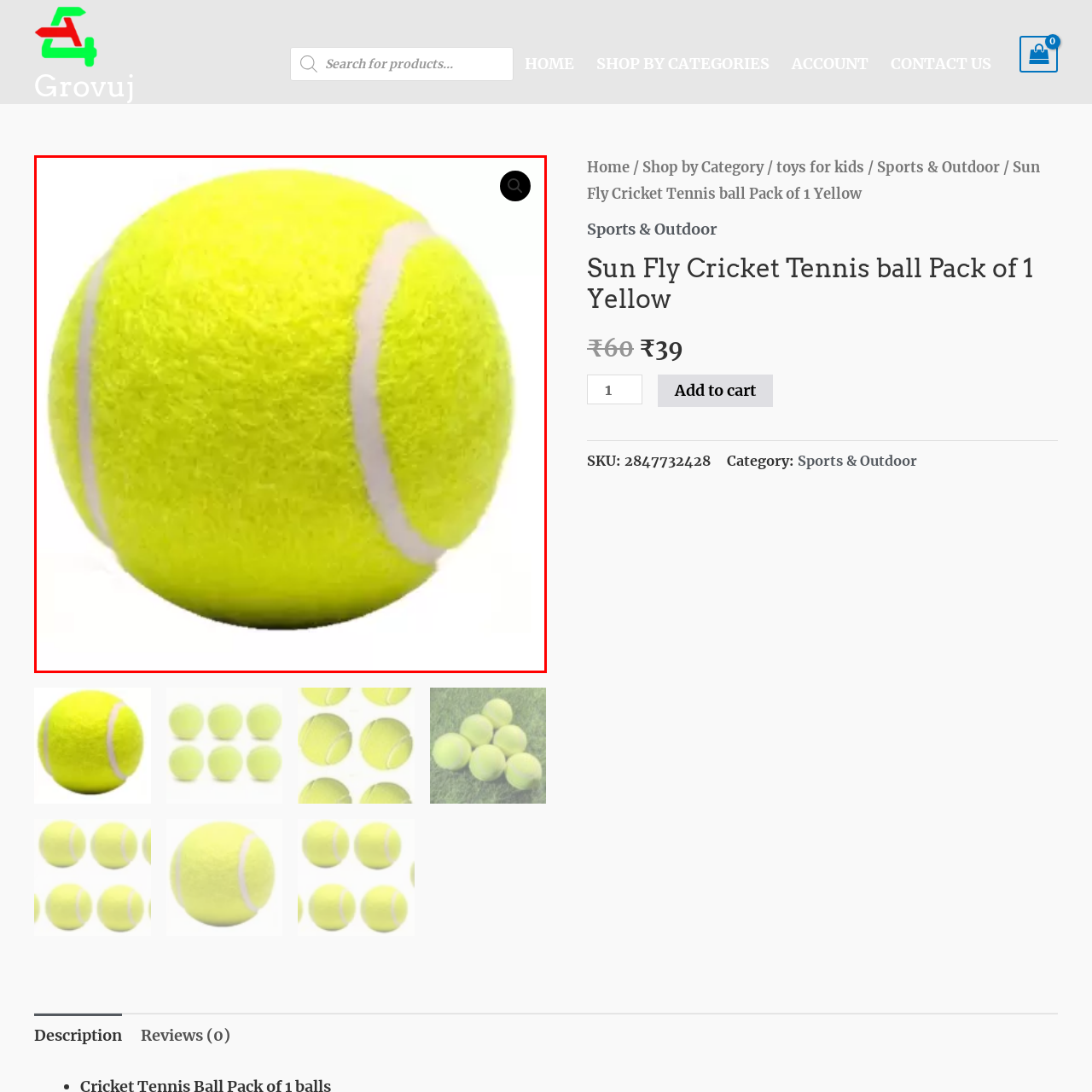Observe the image inside the red bounding box and answer briefly using a single word or phrase: What is the purpose of the tennis ball?

Sporting activities